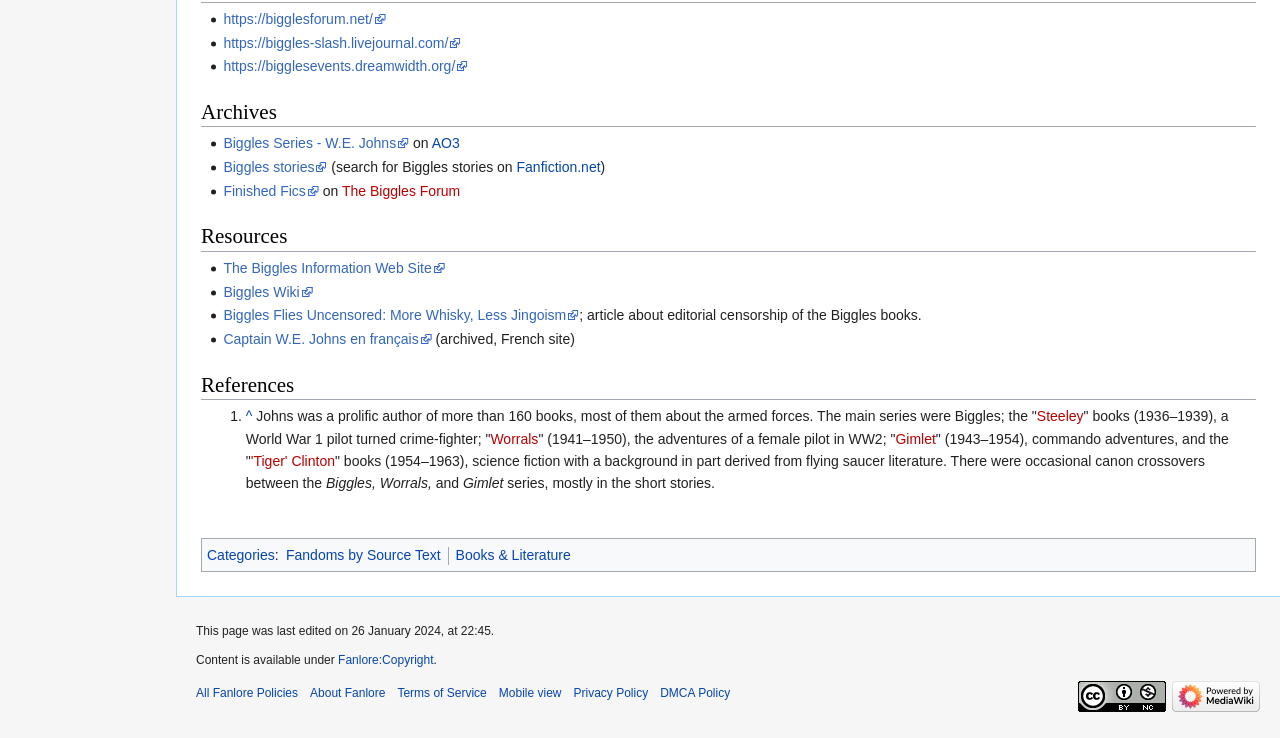Show the bounding box coordinates for the element that needs to be clicked to execute the following instruction: "Click the 'Enfermedades y Tratamientos' link". Provide the coordinates in the form of four float numbers between 0 and 1, i.e., [left, top, right, bottom].

None